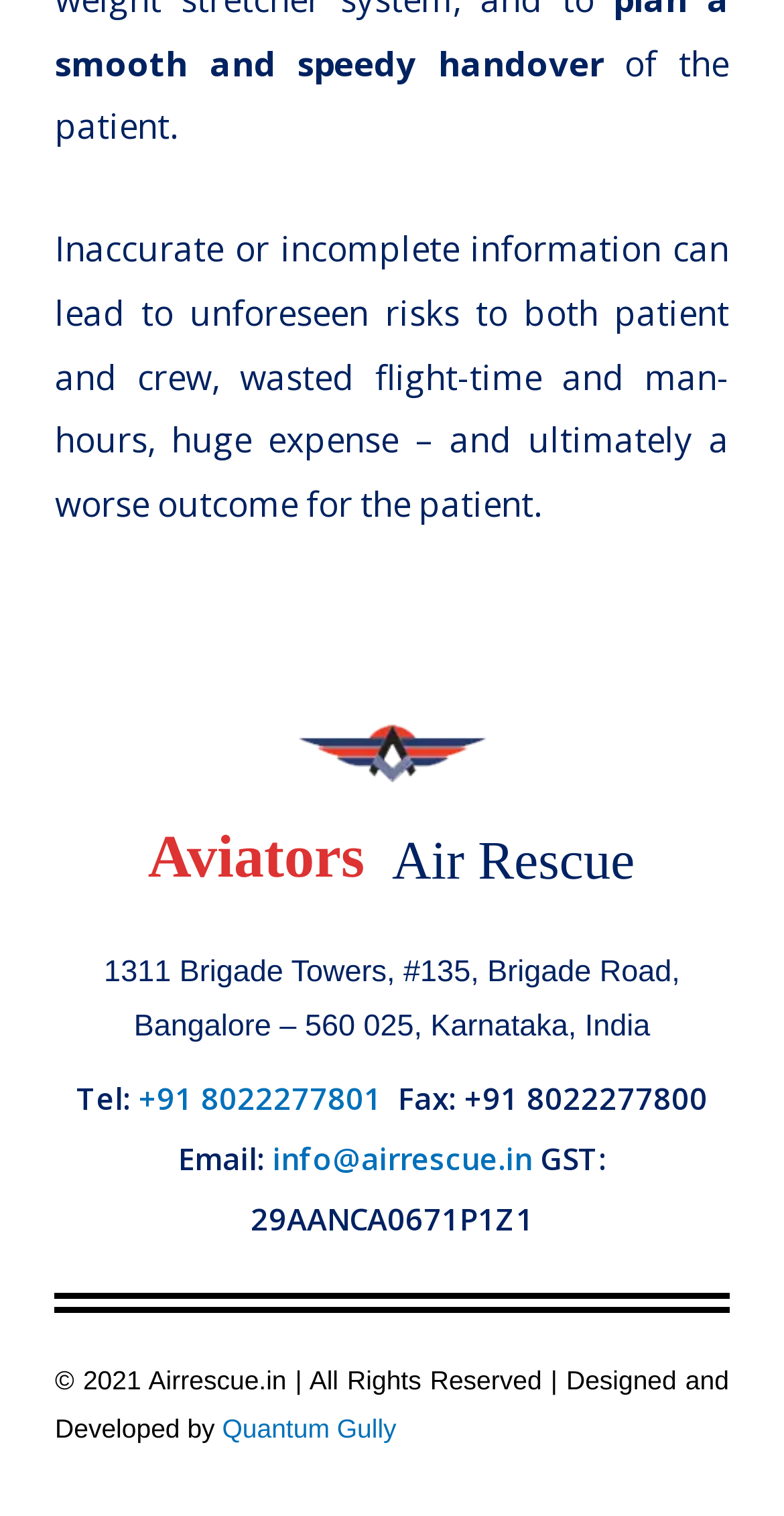Using the description "info@airrescue.in", predict the bounding box of the relevant HTML element.

[0.347, 0.751, 0.678, 0.777]